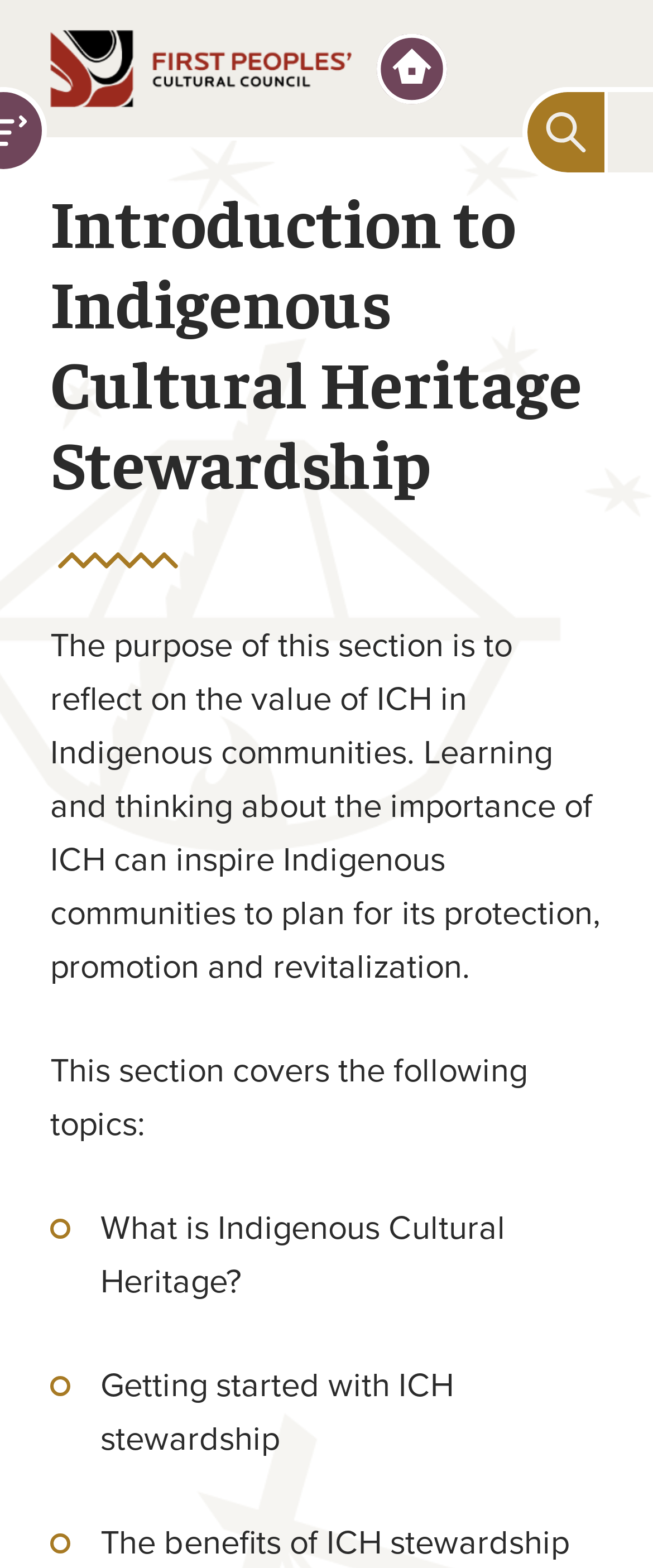What is the relationship between ICH and Indigenous communities?
Based on the image, give a one-word or short phrase answer.

ICH inspires communities